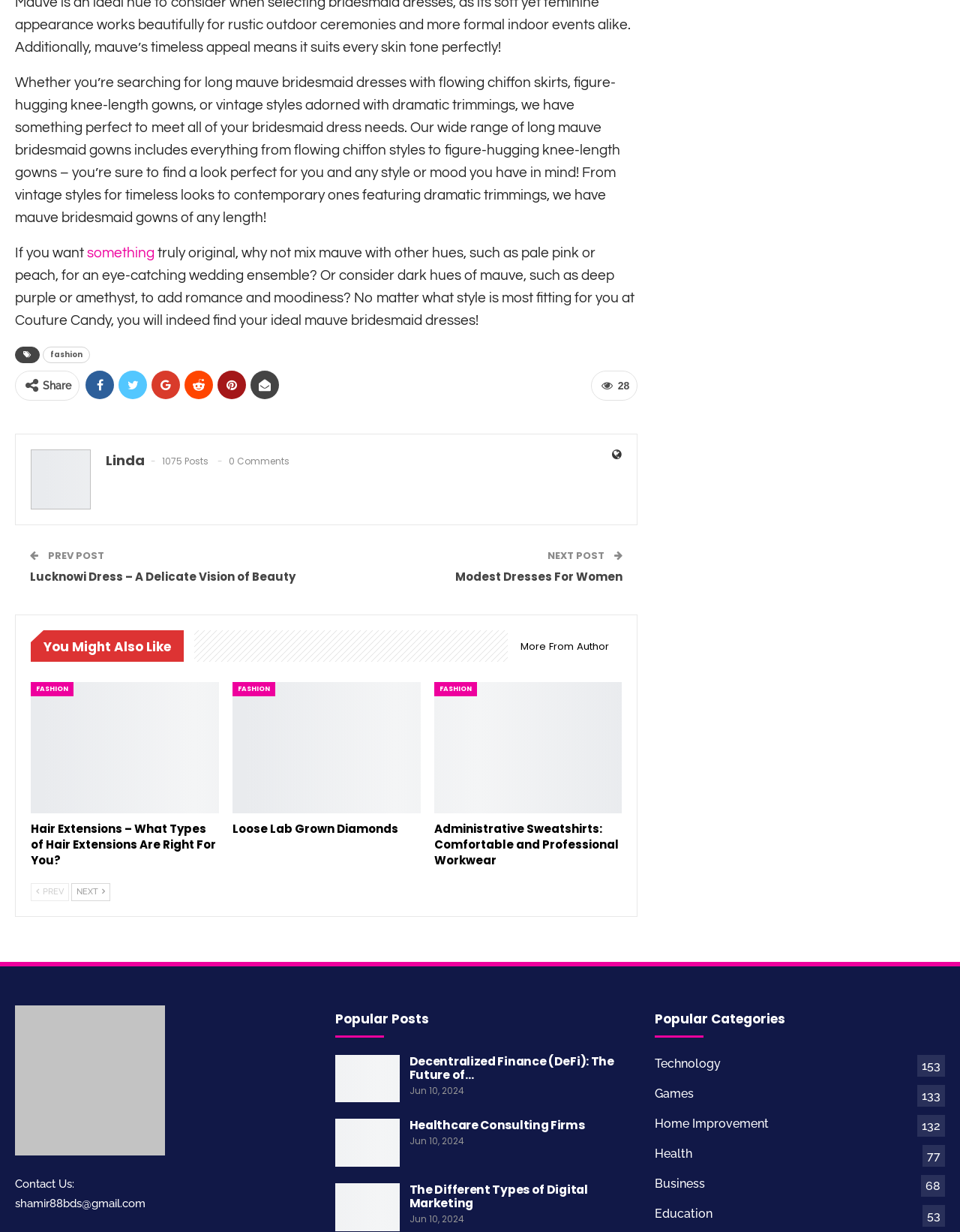Determine the bounding box for the described HTML element: "Business68". Ensure the coordinates are four float numbers between 0 and 1 in the format [left, top, right, bottom].

[0.682, 0.703, 0.735, 0.714]